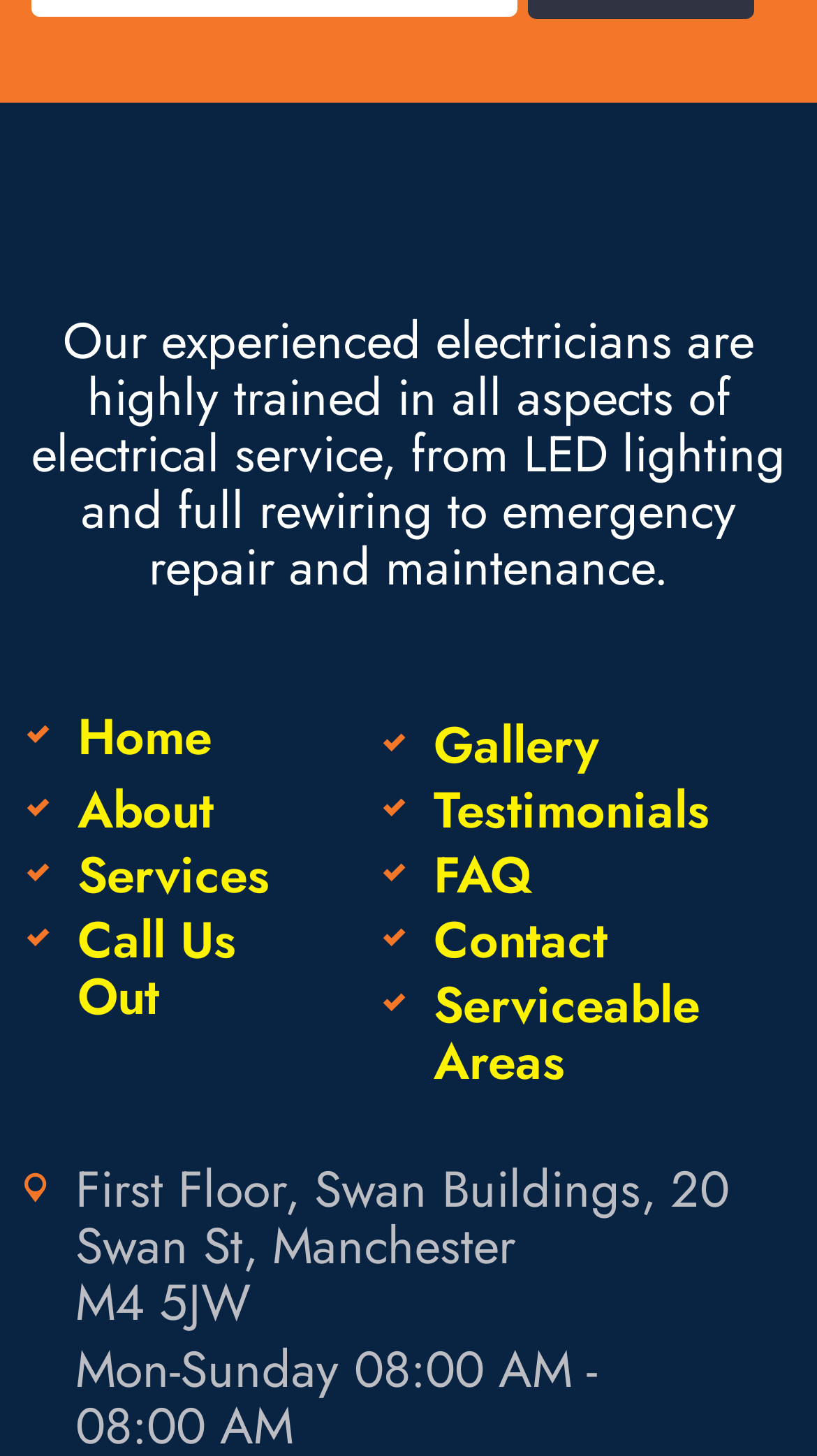Refer to the image and provide an in-depth answer to the question: 
What type of content is displayed in the 'Gallery' link?

The name 'Gallery' suggests that the link leads to a page displaying images, possibly showcasing the company's work or projects.